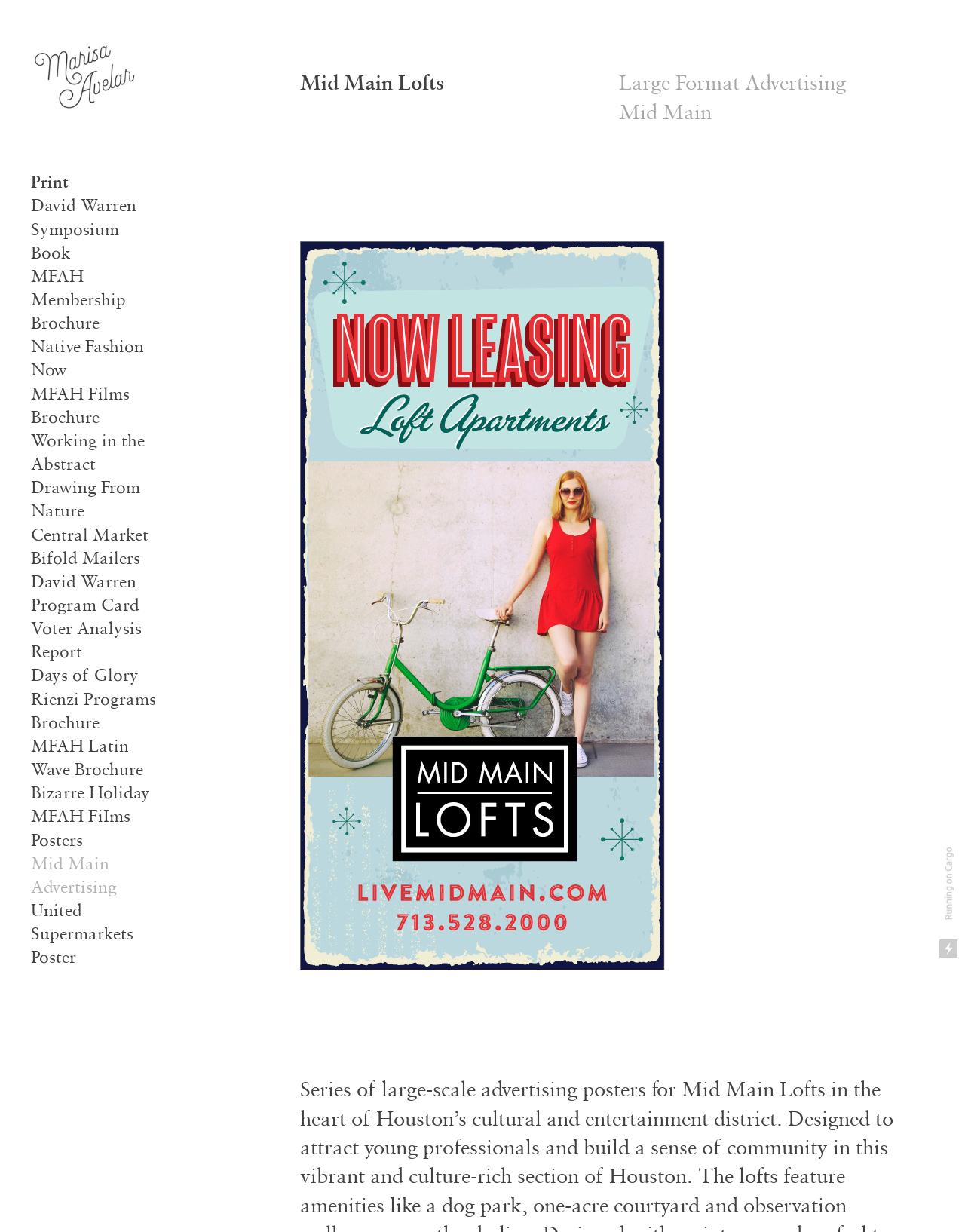Answer succinctly with a single word or phrase:
What is the name of the lofts?

Mid Main Lofts